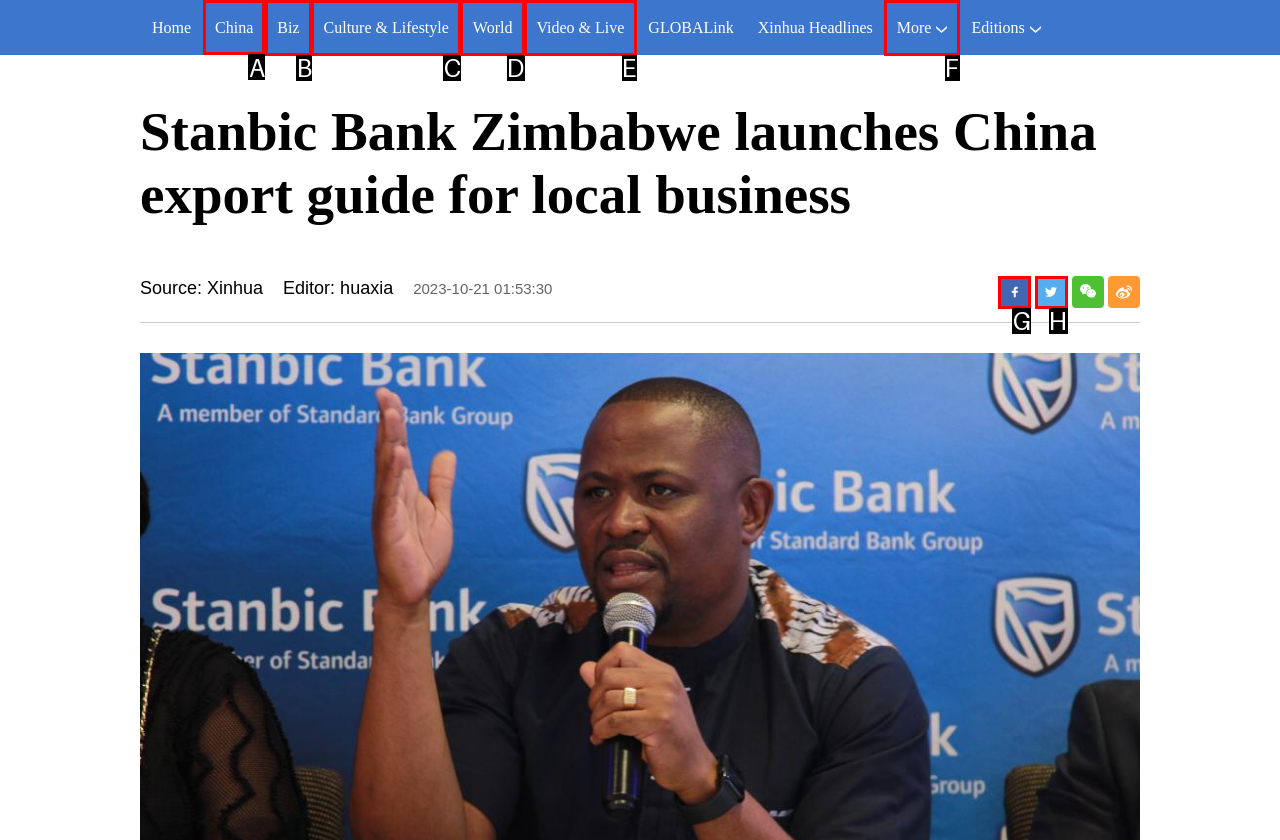Tell me which one HTML element you should click to complete the following task: read news about China
Answer with the option's letter from the given choices directly.

A